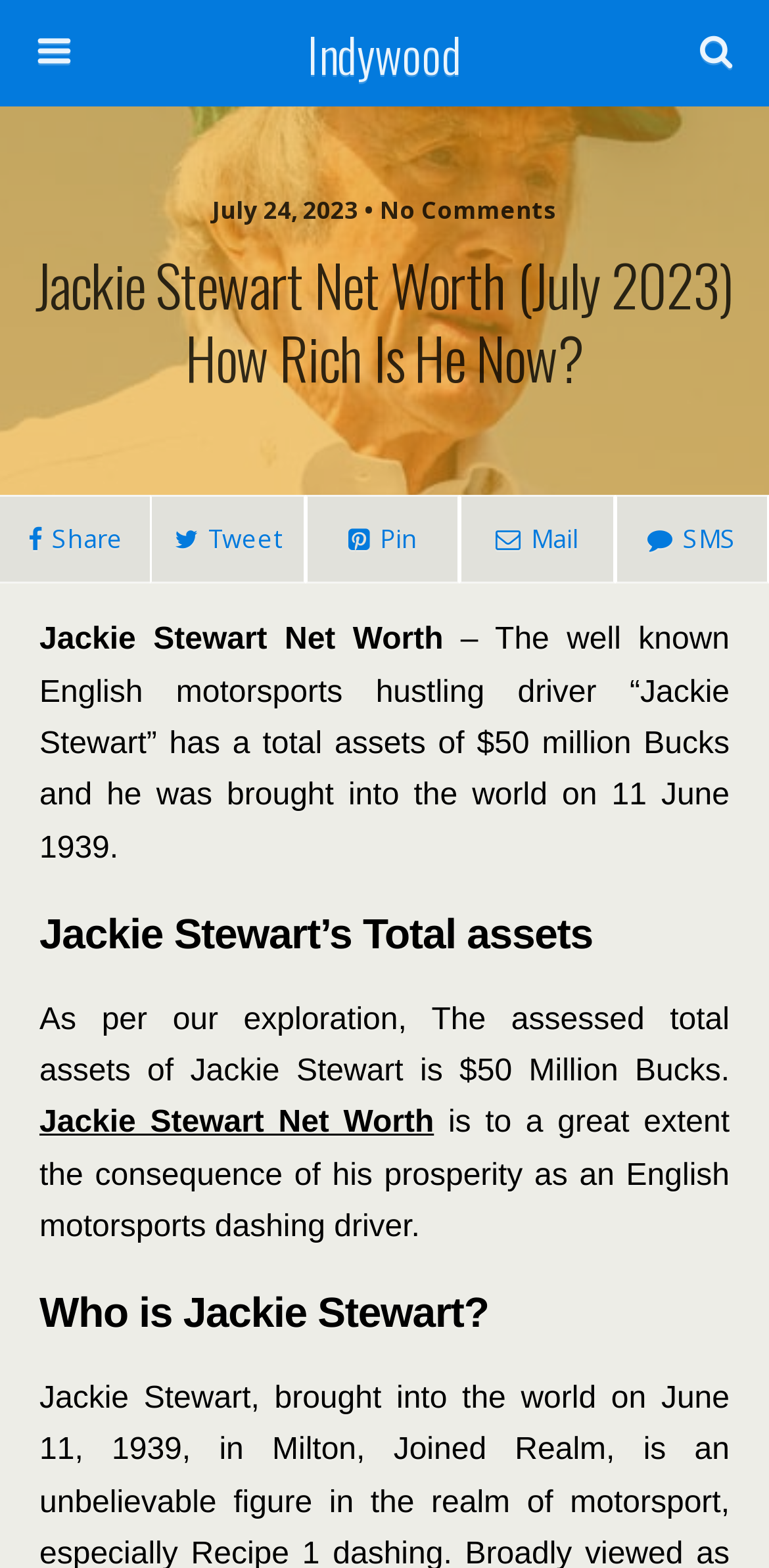Find the bounding box of the element with the following description: "name="s" placeholder="Search this website…"". The coordinates must be four float numbers between 0 and 1, formatted as [left, top, right, bottom].

[0.054, 0.075, 0.756, 0.106]